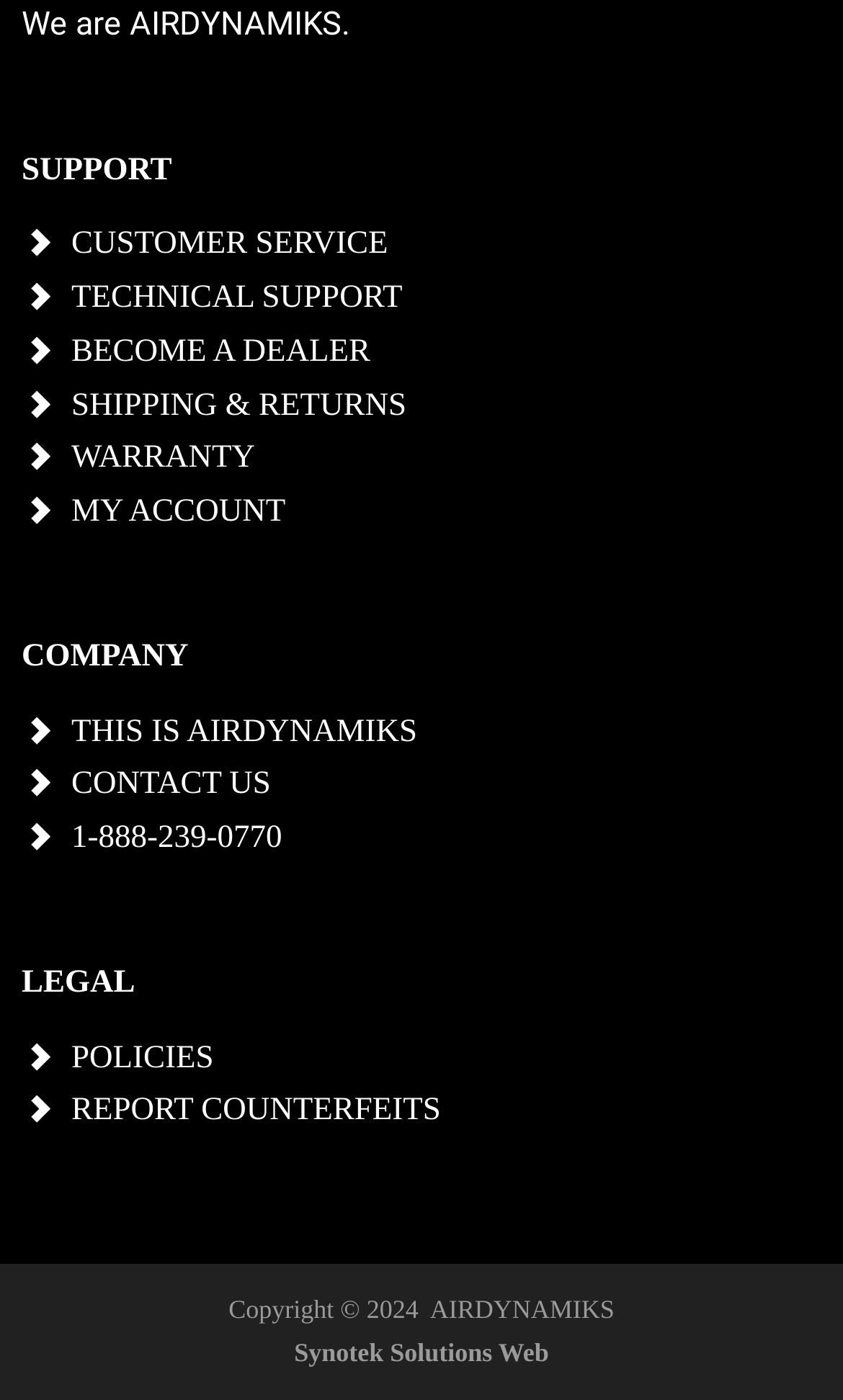Please locate the bounding box coordinates of the element's region that needs to be clicked to follow the instruction: "View warranty information". The bounding box coordinates should be provided as four float numbers between 0 and 1, i.e., [left, top, right, bottom].

[0.085, 0.316, 0.303, 0.34]